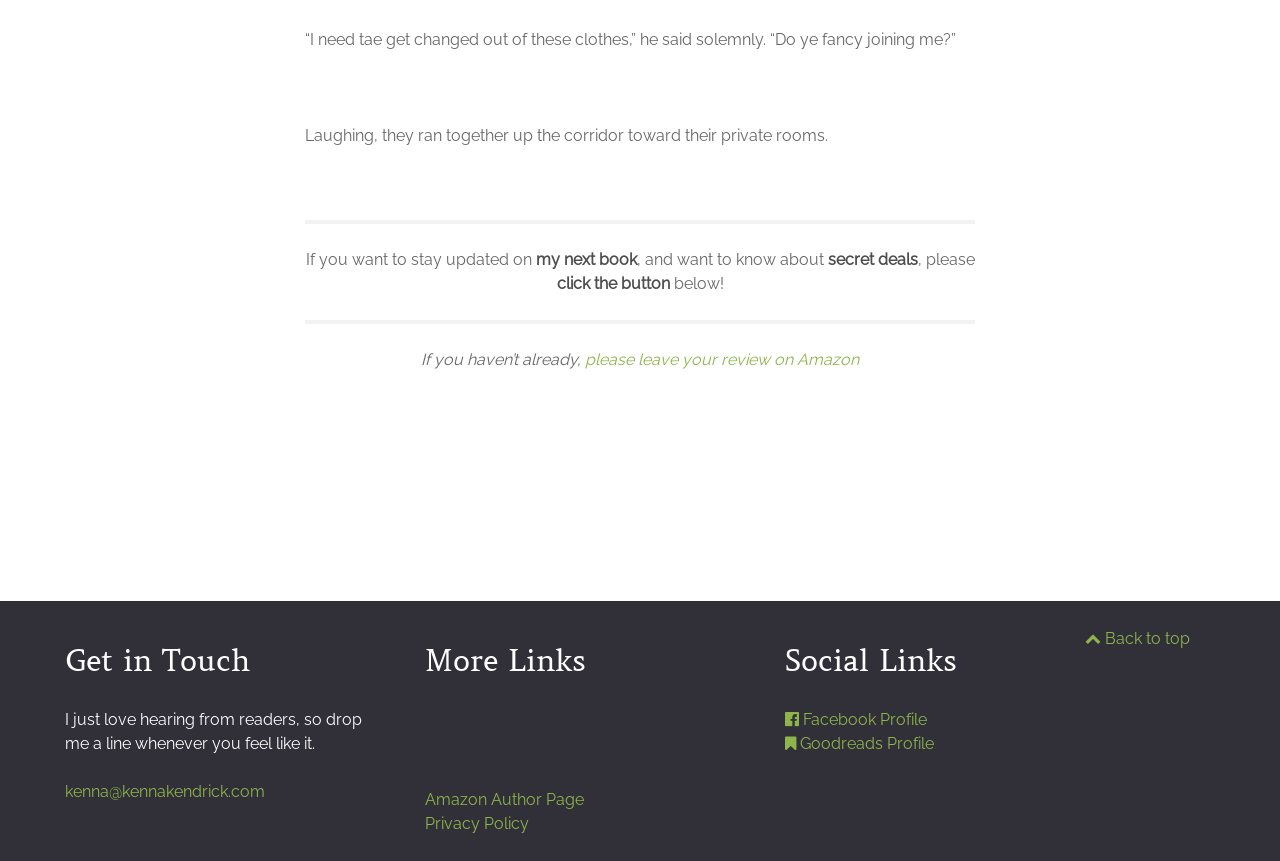What social media platforms are mentioned on the webpage?
Please answer the question with a detailed response using the information from the screenshot.

The webpage mentions 'Facebook Profile' and 'Goodreads Profile' in the 'Social Links' section, which implies that these are the social media platforms mentioned on the webpage.